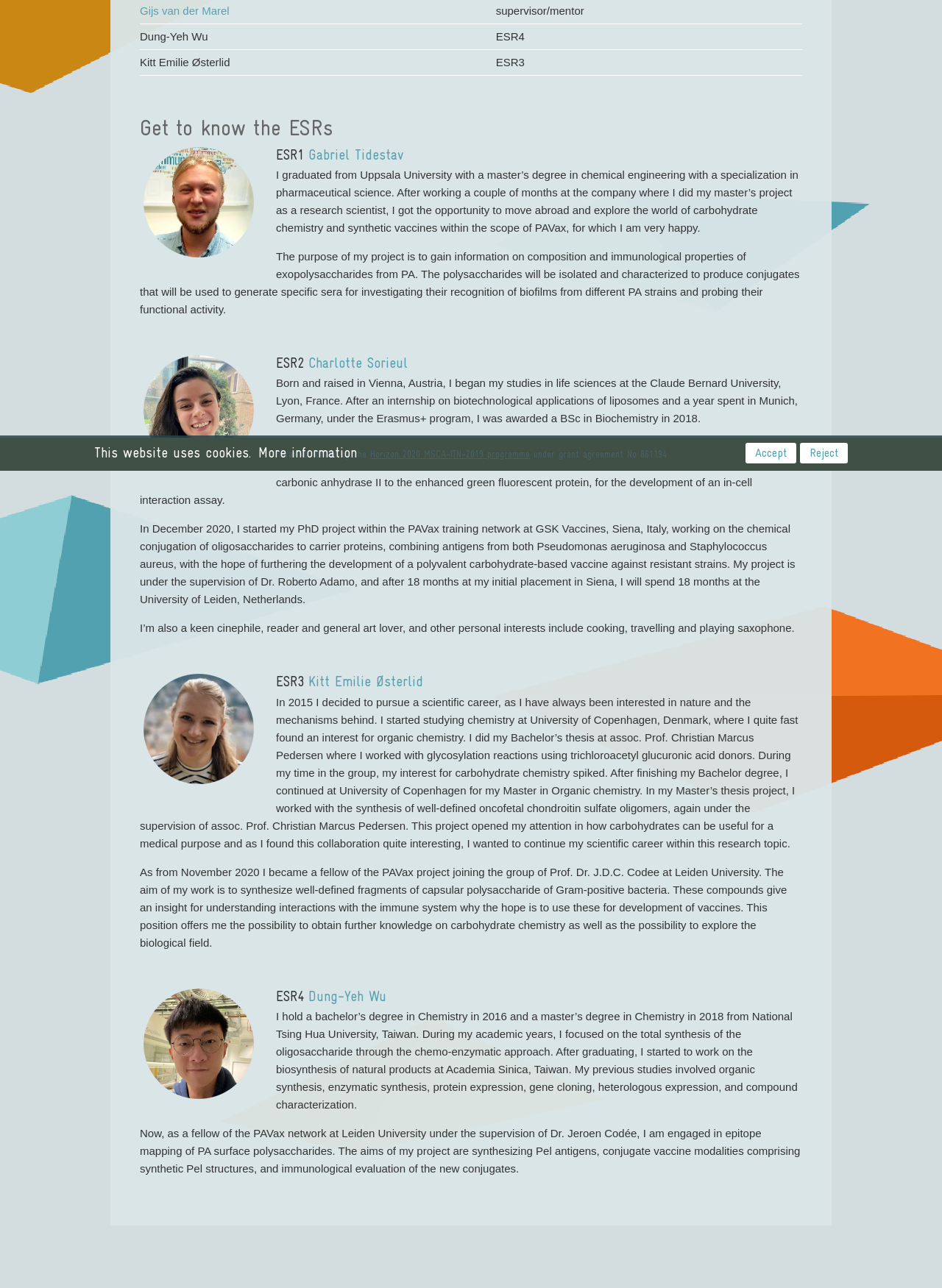Determine the bounding box of the UI element mentioned here: "Gabriel Tidestav". The coordinates must be in the format [left, top, right, bottom] with values ranging from 0 to 1.

[0.327, 0.114, 0.429, 0.126]